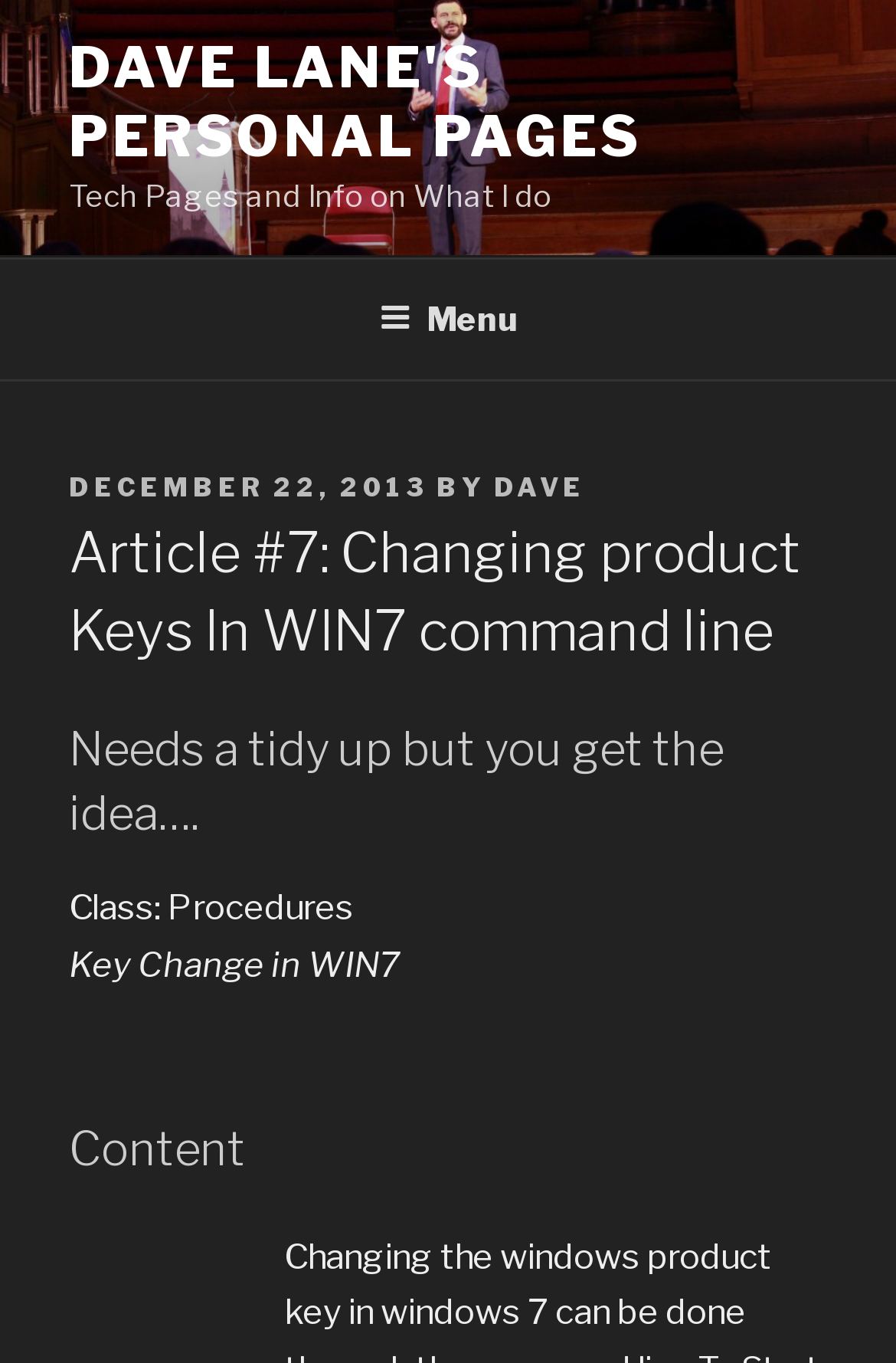Please find the bounding box for the UI element described by: "December 22, 2013December 22, 2013".

[0.077, 0.346, 0.477, 0.369]